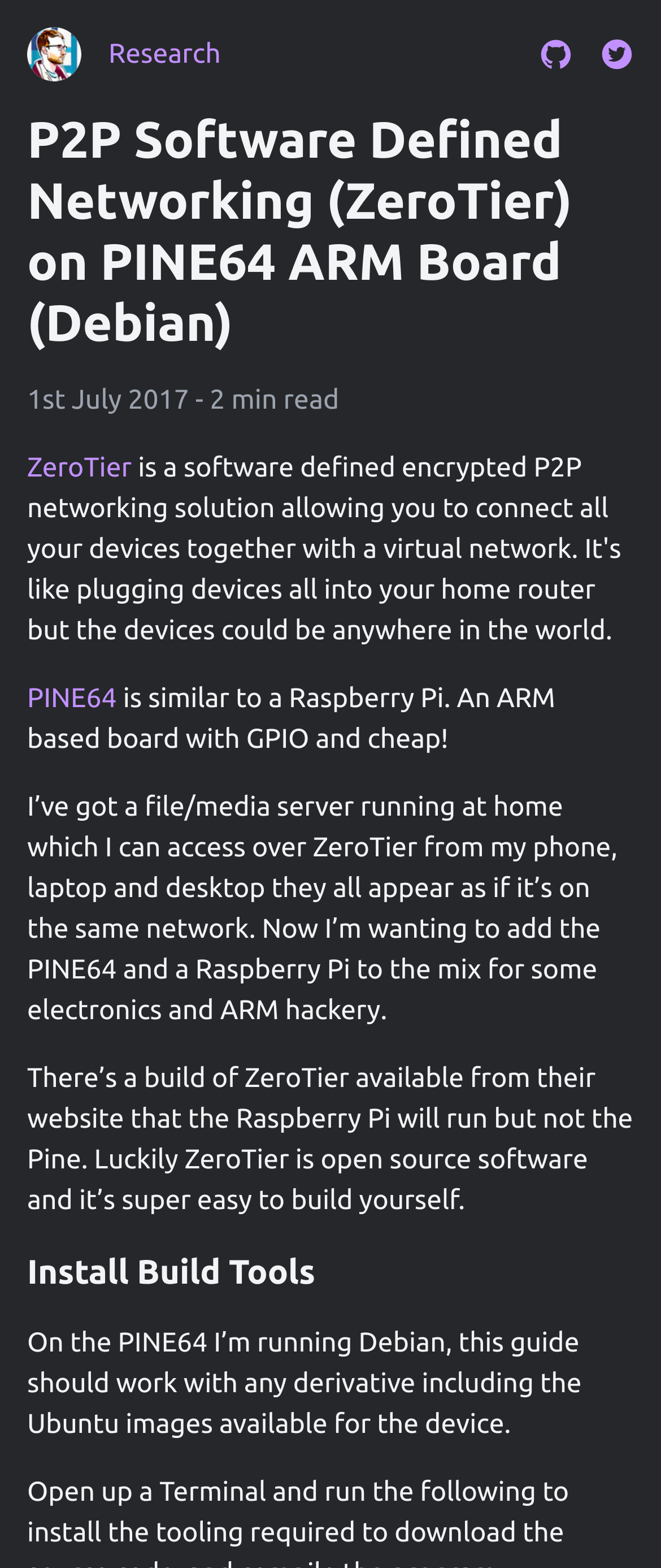How long does it take to read the article?
Please provide a comprehensive answer based on the information in the image.

The text '1st July 2017 - 2 min read' at the top of the webpage indicates that the article takes approximately 2 minutes to read.